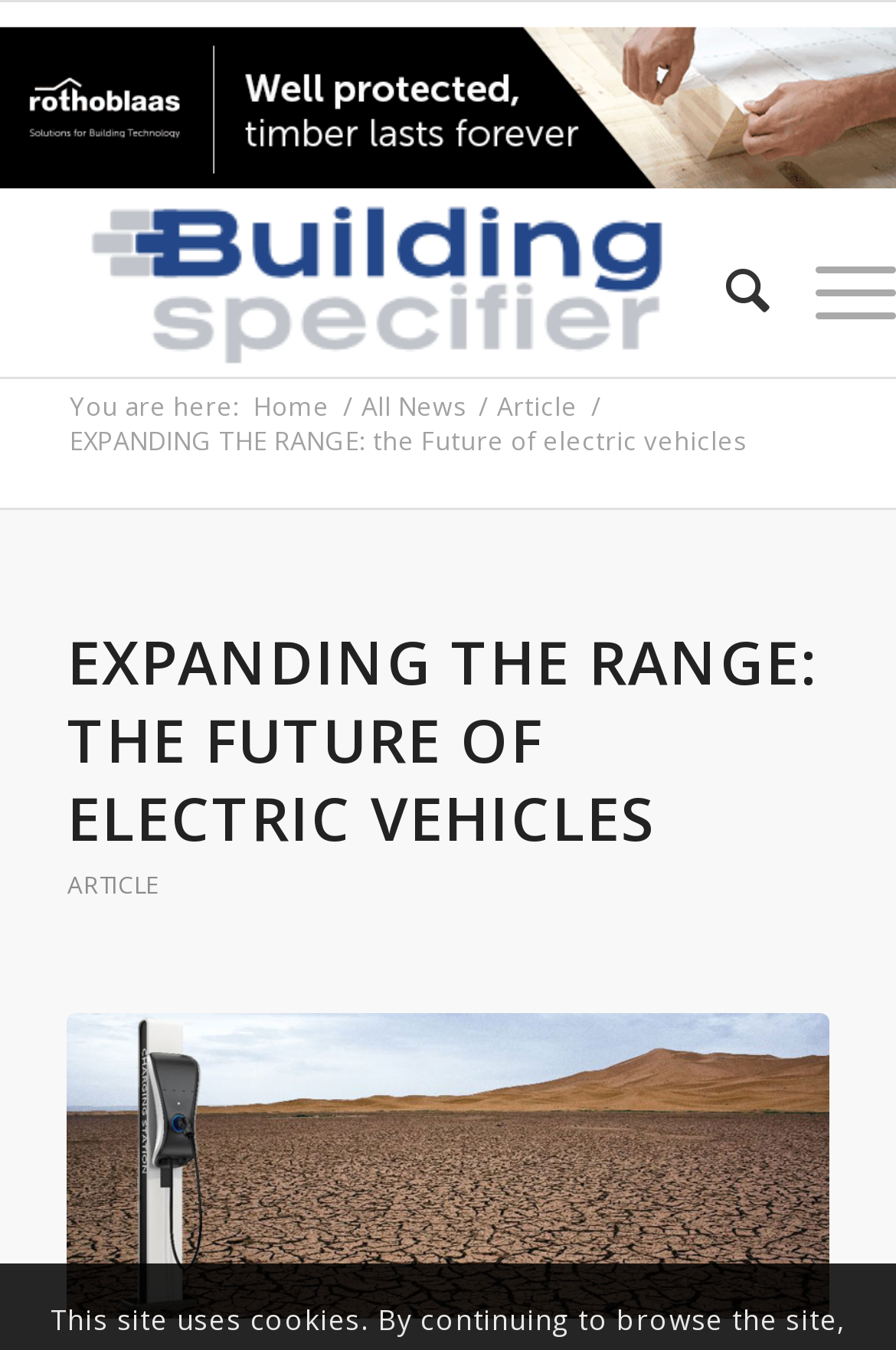Refer to the element description Search and identify the corresponding bounding box in the screenshot. Format the coordinates as (top-left x, top-left y, bottom-right x, bottom-right y) with values in the range of 0 to 1.

[0.759, 0.146, 0.859, 0.282]